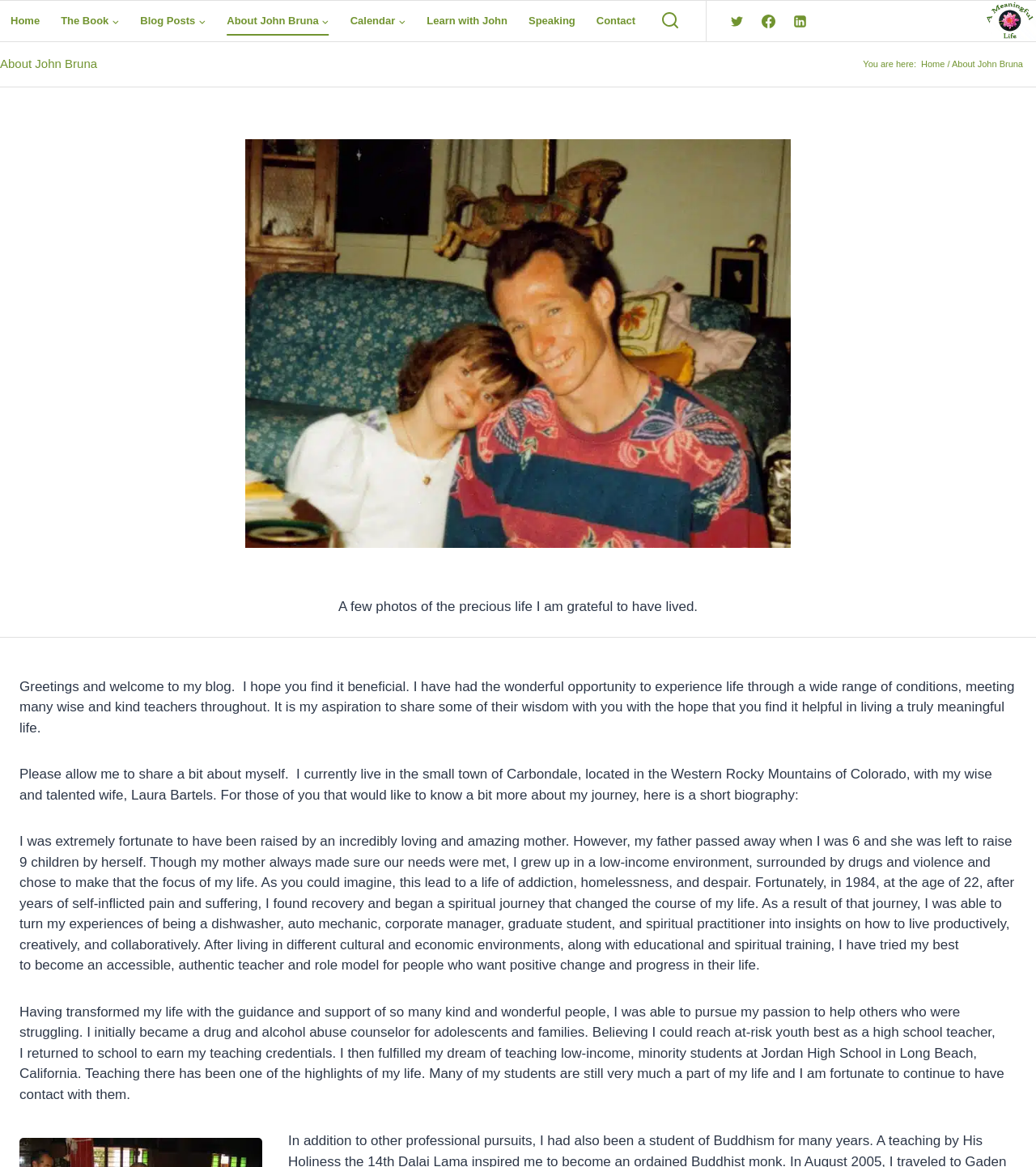Utilize the information from the image to answer the question in detail:
What is the location of John Bruna's current residence?

According to the text 'Please allow me to share a bit about myself. I currently live in the small town of Carbondale, located in the Western Rocky Mountains of Colorado, with my wise and talented wife, Laura Bartels.', John Bruna currently resides in Carbondale, Colorado.